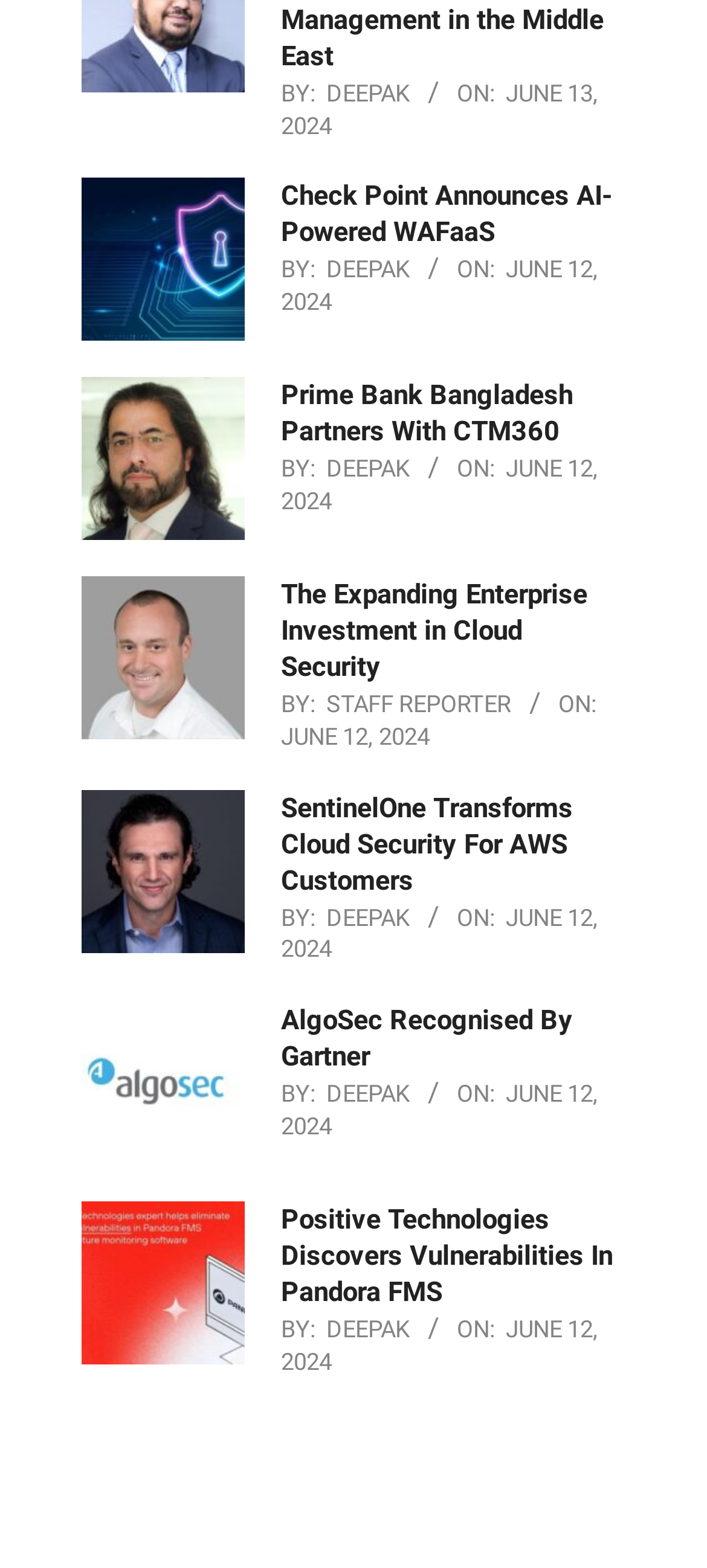Determine the bounding box coordinates of the clickable region to carry out the instruction: "Click on the 'SentinelOne Transforms Cloud Security For AWS Customers' link".

[0.397, 0.504, 0.885, 0.573]